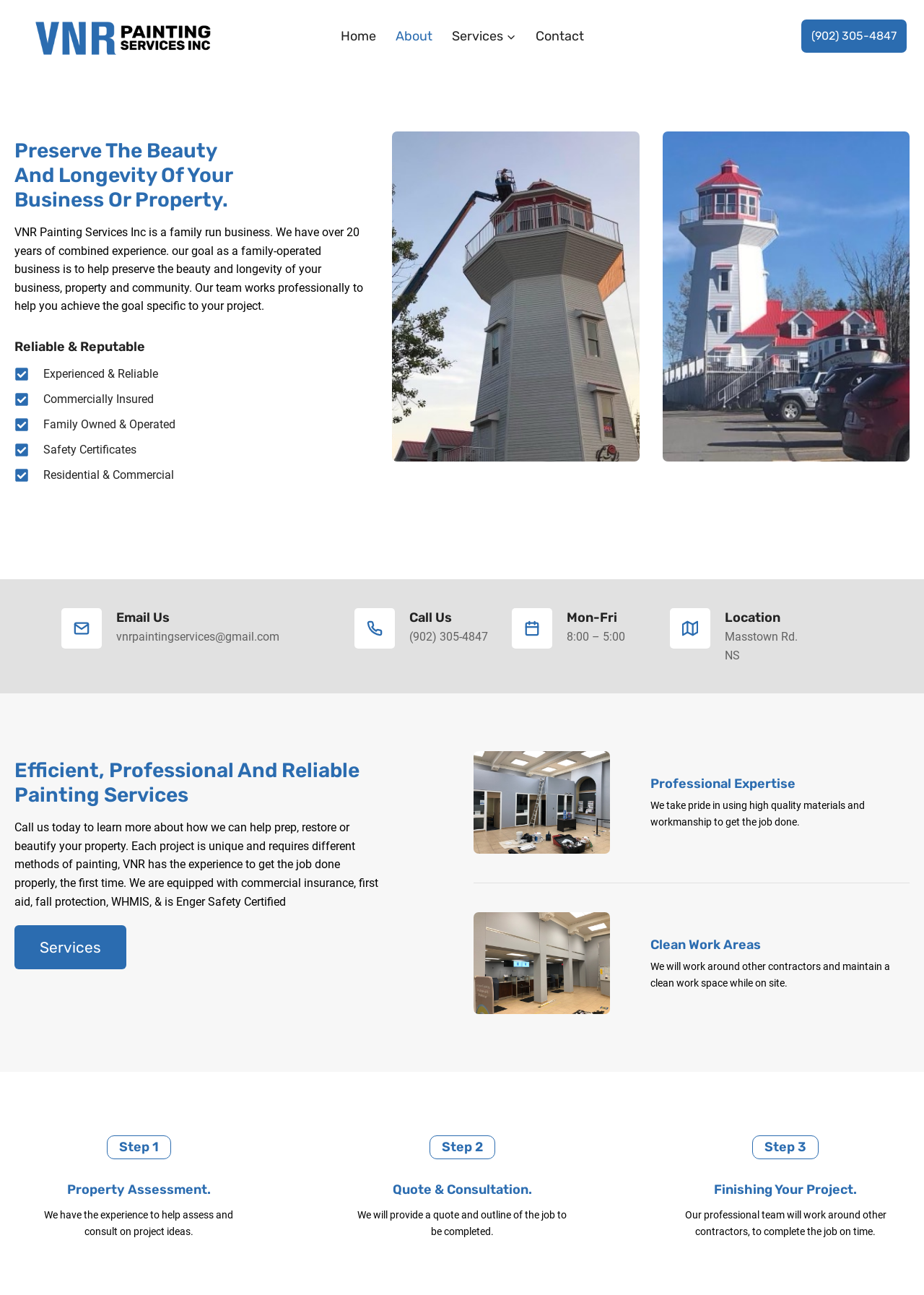Find the bounding box coordinates for the element that must be clicked to complete the instruction: "Visit NPM's mission page". The coordinates should be four float numbers between 0 and 1, indicated as [left, top, right, bottom].

None